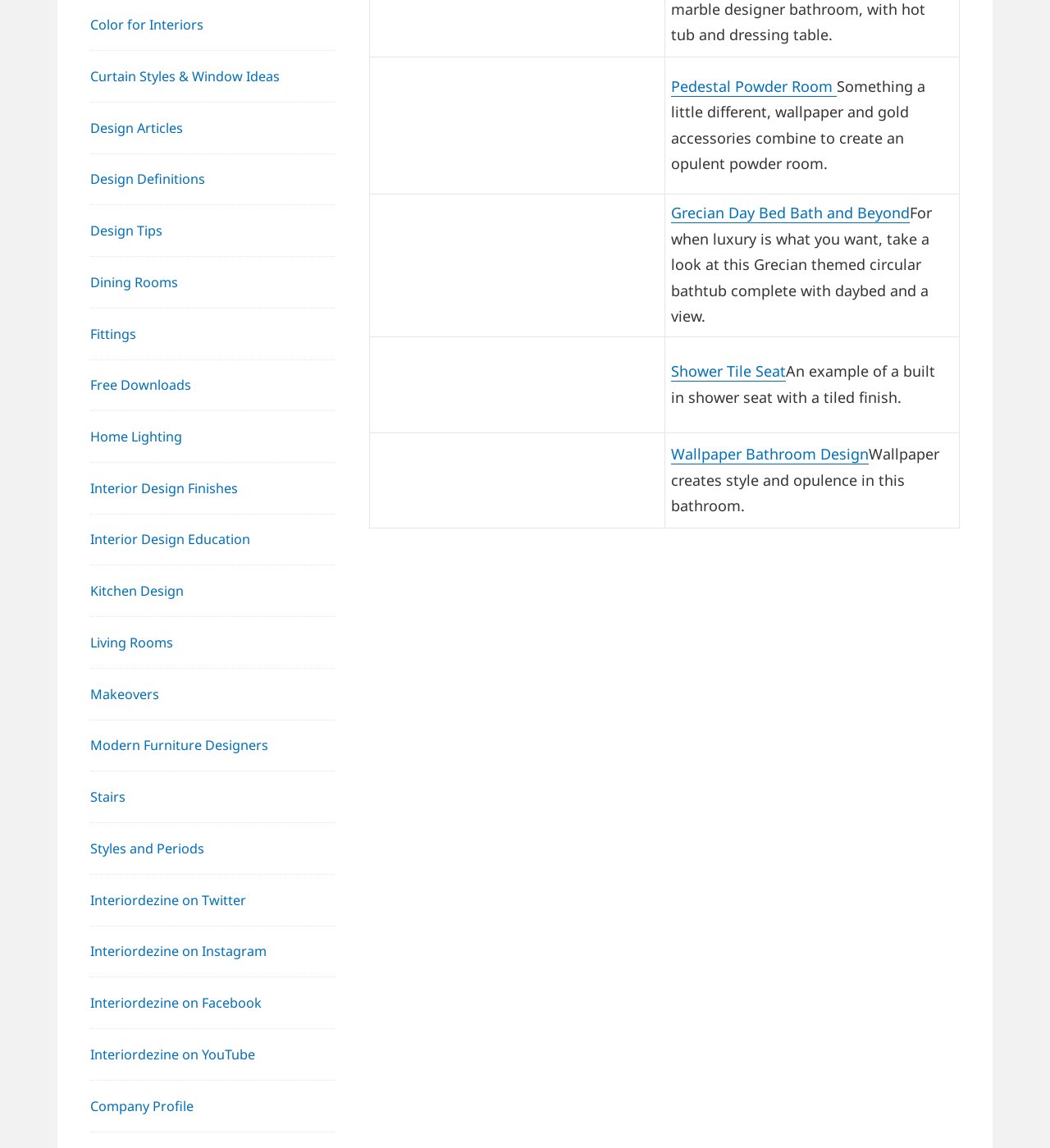What type of bathroom design is depicted in the first image?
Based on the screenshot, answer the question with a single word or phrase.

Pedestal basin